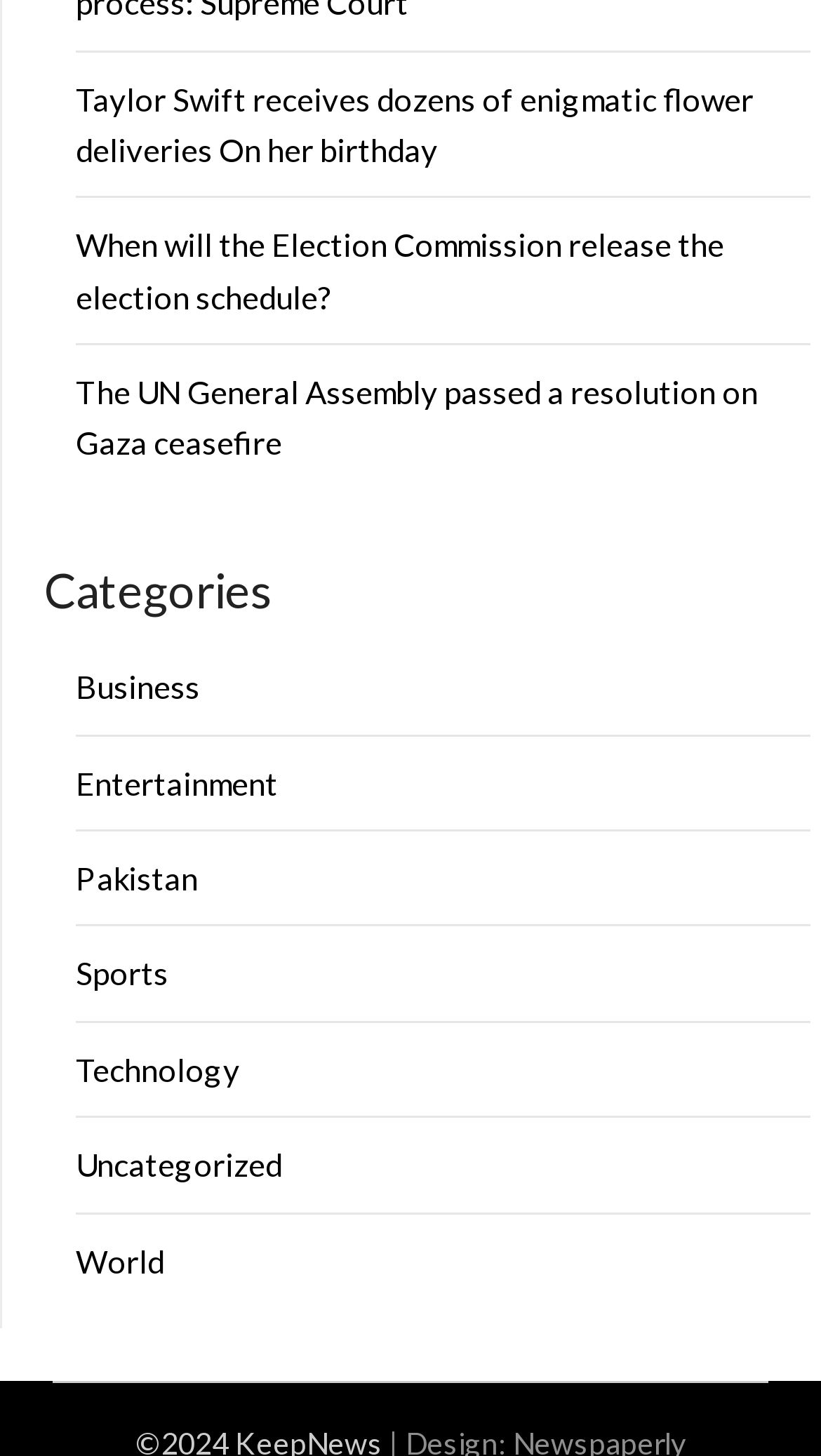What type of content is this webpage about?
Provide a comprehensive and detailed answer to the question.

The webpage contains links with news headlines, such as election schedules, celebrity birthdays, and international resolutions, which suggests that the webpage is about news.